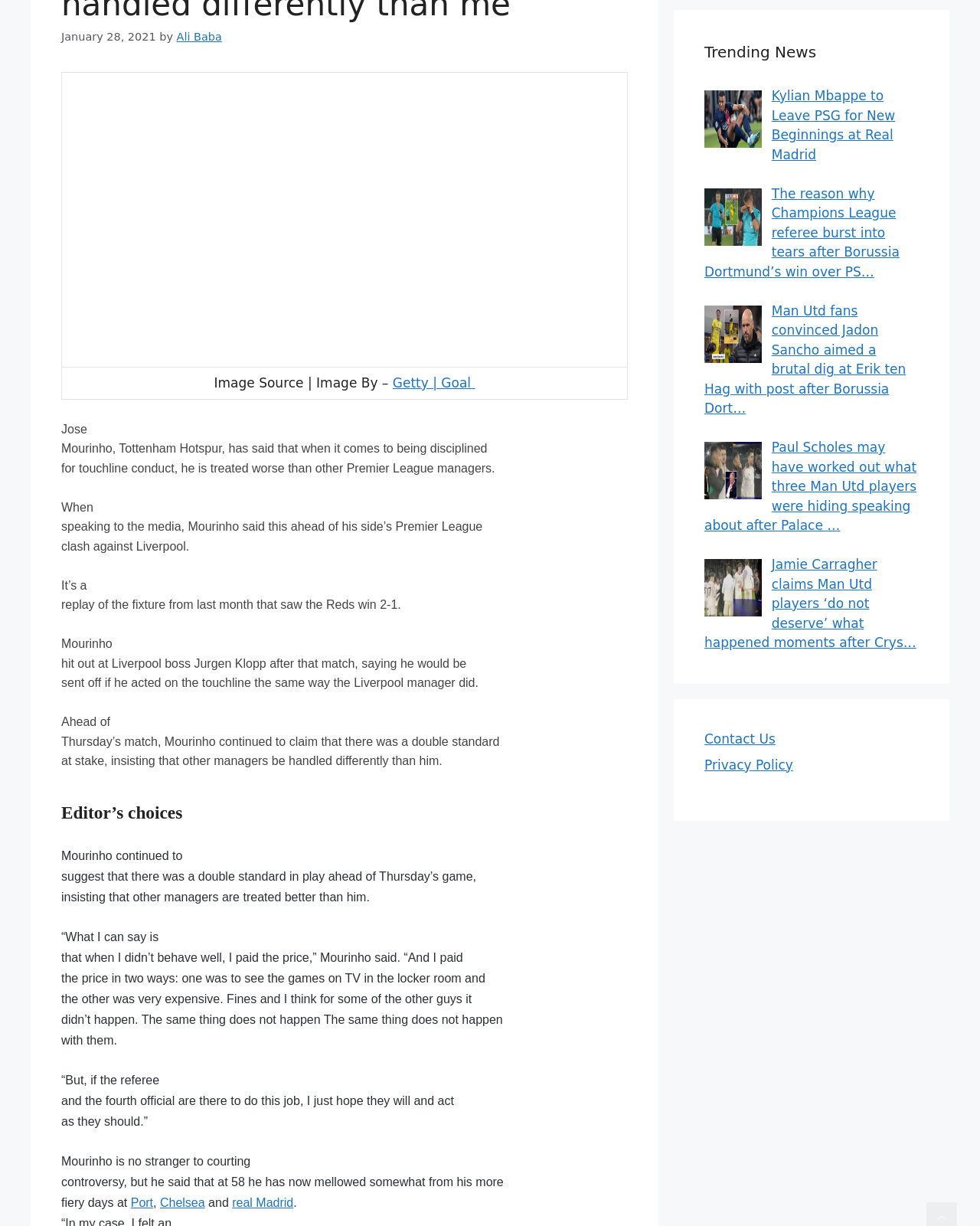From the webpage screenshot, identify the region described by Chelsea. Provide the bounding box coordinates as (top-left x, top-left y, bottom-right x, bottom-right y), with each value being a floating point number between 0 and 1.

[0.163, 0.966, 0.209, 0.976]